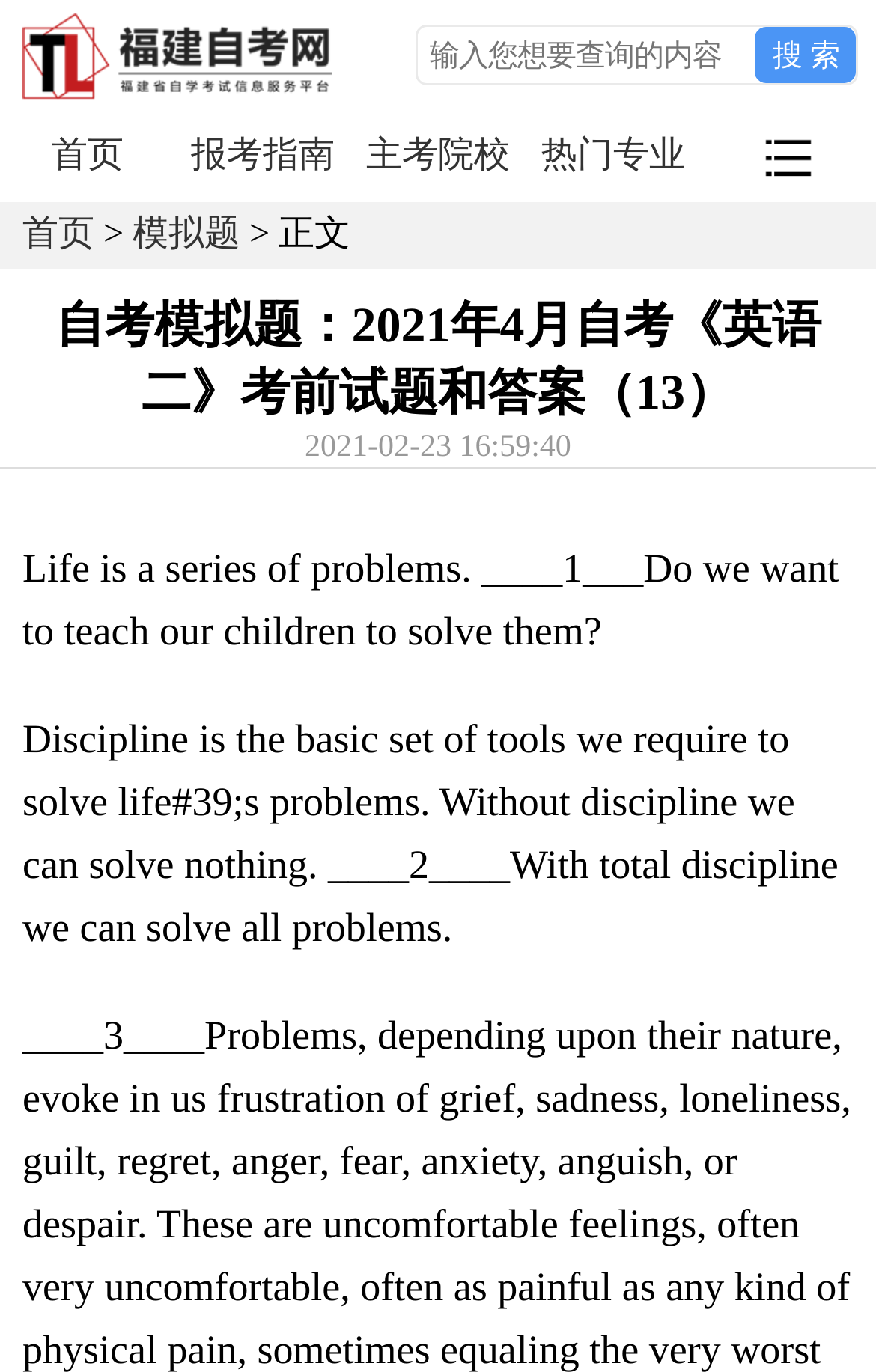Offer a meticulous caption that includes all visible features of the webpage.

The webpage appears to be an educational resource, specifically a self-examination simulation question page for the 2021 April English II exam. 

At the top left corner, there is a link to the homepage, followed by a series of links to different sections, including "报考指南" (exam guide), "主考院校" (main exam schools), and "热门专业" (popular majors). 

On the right side of the top section, there is a search bar with a placeholder text "输入您想要查询的内容" (input what you want to search) and a search button labeled "搜 索" (search). 

Below the top section, there is a menu icon on the right side, represented by an image labeled "菜单" (menu). 

The main content of the page is divided into two sections. The top section has a title "自考模拟题：2021年4月自考《英语二》考前试题和答案（13）" (self-examination simulation question: 2021 April English II pre-exam questions and answers (13)), followed by the date "2021-02-23 16:59:40". 

The bottom section contains a passage of text, which appears to be a discussion on discipline and problem-solving. The passage is divided into two paragraphs, with the first paragraph asking whether we want to teach our children to solve problems, and the second paragraph explaining the importance of discipline in solving life's problems.